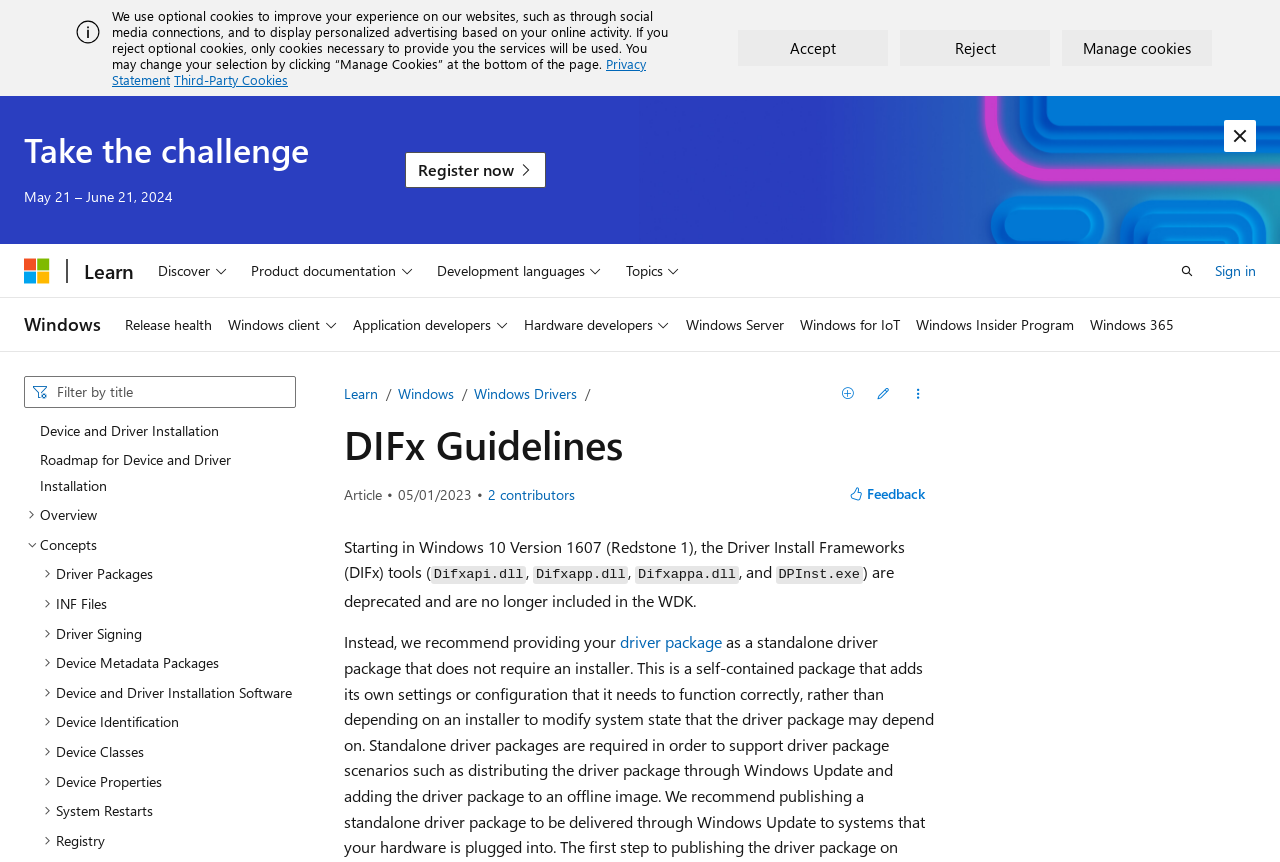Indicate the bounding box coordinates of the element that needs to be clicked to satisfy the following instruction: "Provide feedback". The coordinates should be four float numbers between 0 and 1, i.e., [left, top, right, bottom].

[0.655, 0.555, 0.731, 0.591]